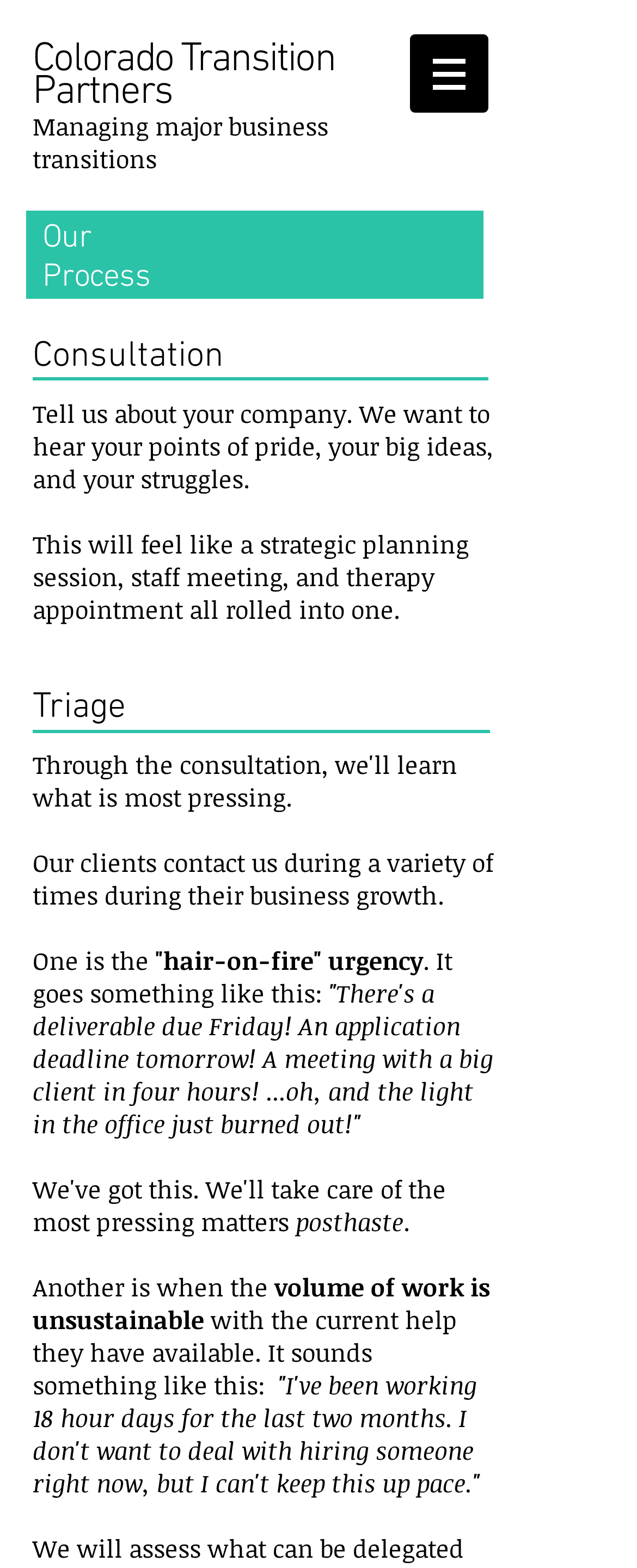What is the purpose of the triage process?
Based on the content of the image, thoroughly explain and answer the question.

The purpose of the triage process can be inferred from the text on the webpage, which states 'we take care of the most pressing matters posthaste.' This suggests that the triage process is intended to quickly address the most urgent and important issues facing the company.